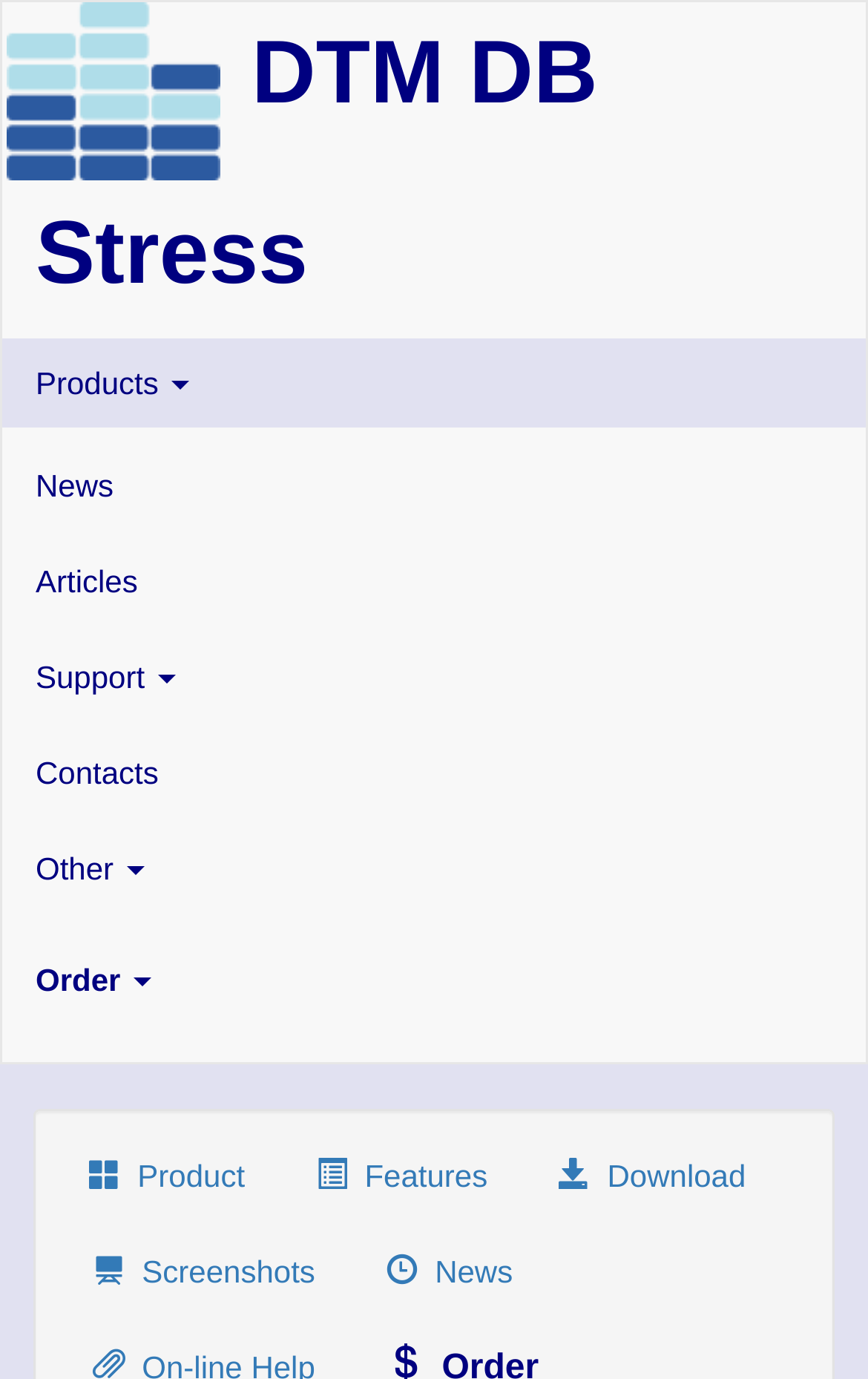What is the purpose of the buttons with the 'hasPopup' property?
Look at the image and respond with a one-word or short phrase answer.

Dropdown menus